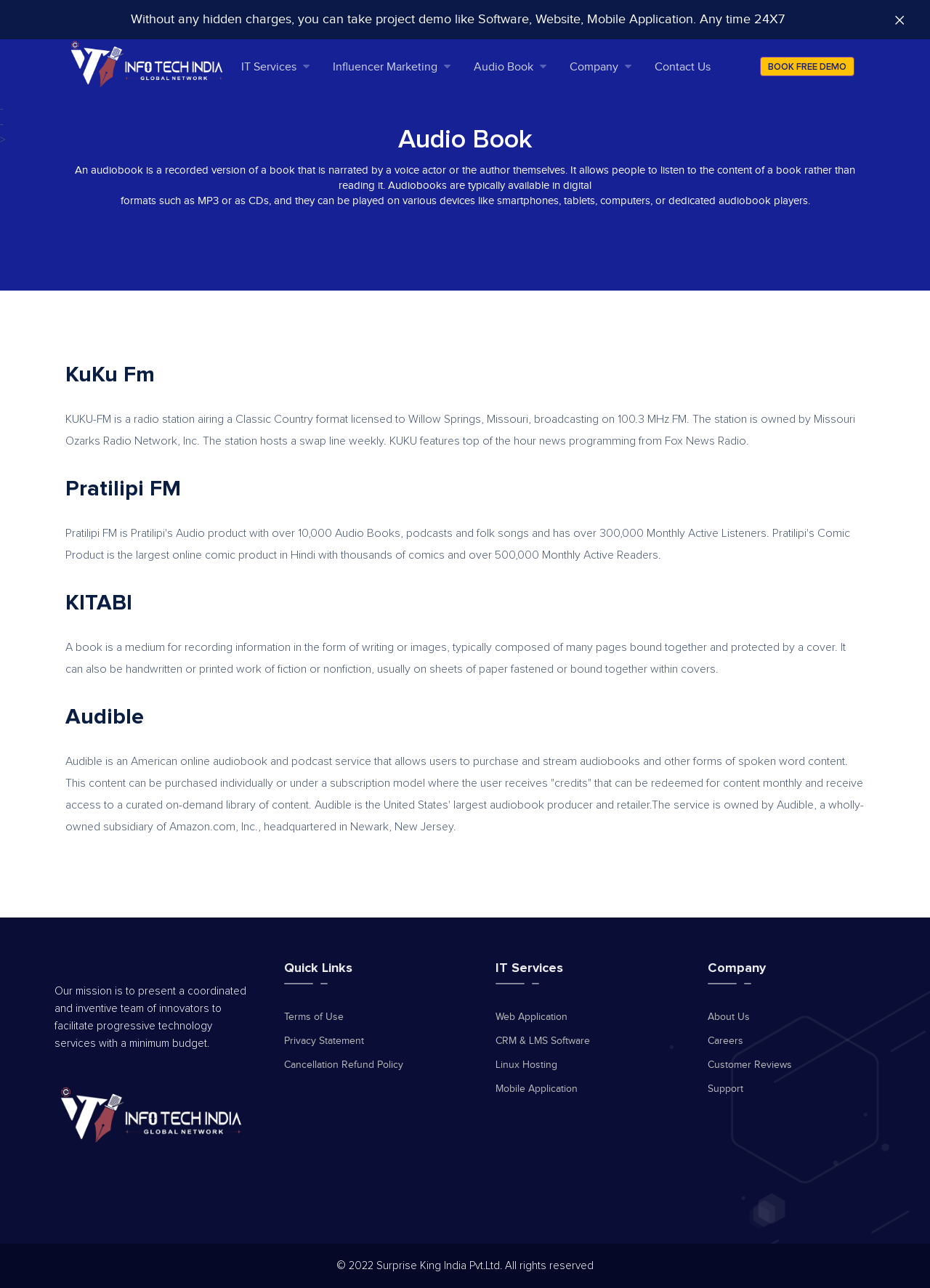Can you find the bounding box coordinates for the element to click on to achieve the instruction: "Learn more about 'Audio Book'"?

[0.07, 0.098, 0.93, 0.12]